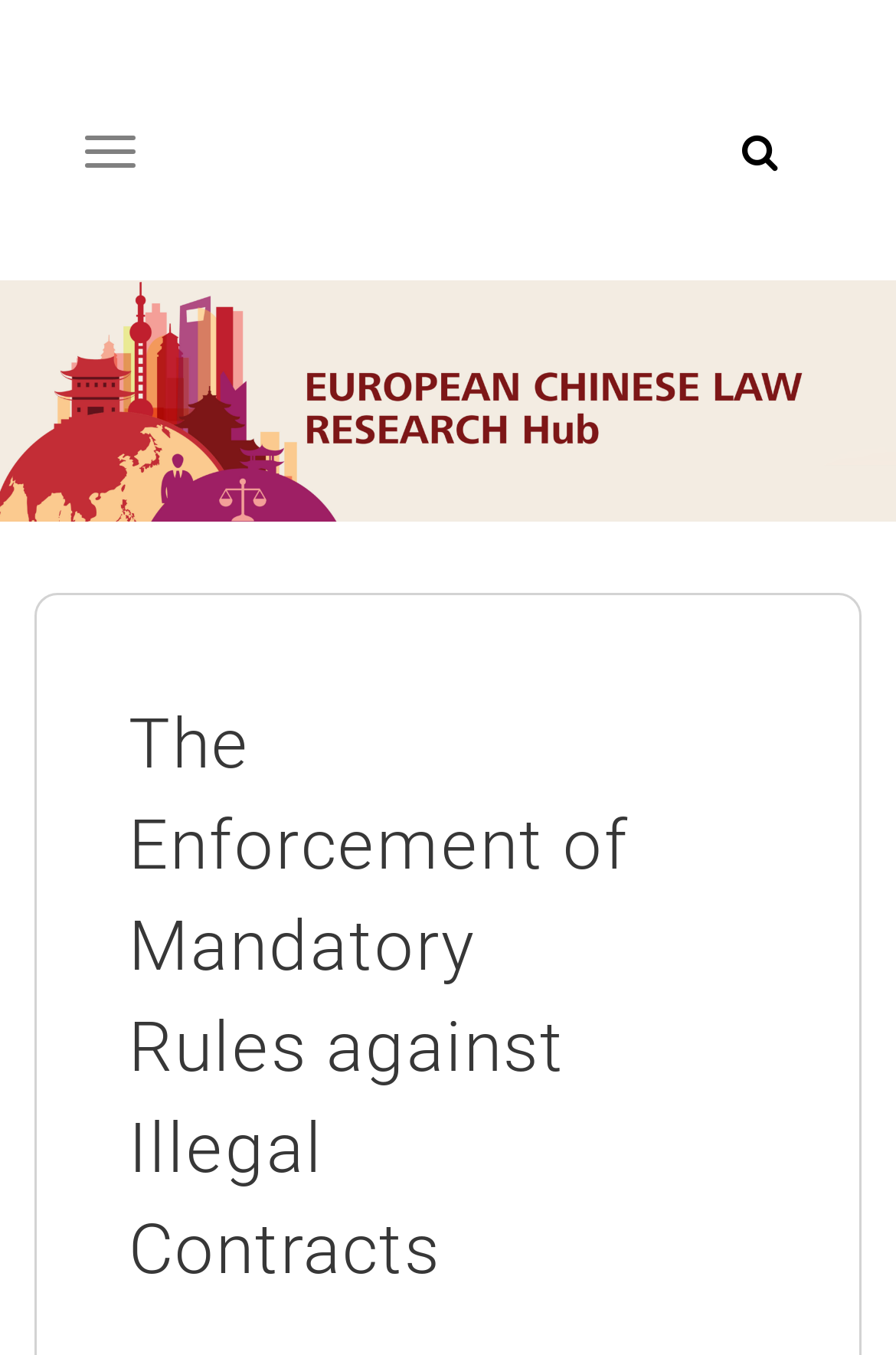Extract the text of the main heading from the webpage.

European Chinese Law Research Hub